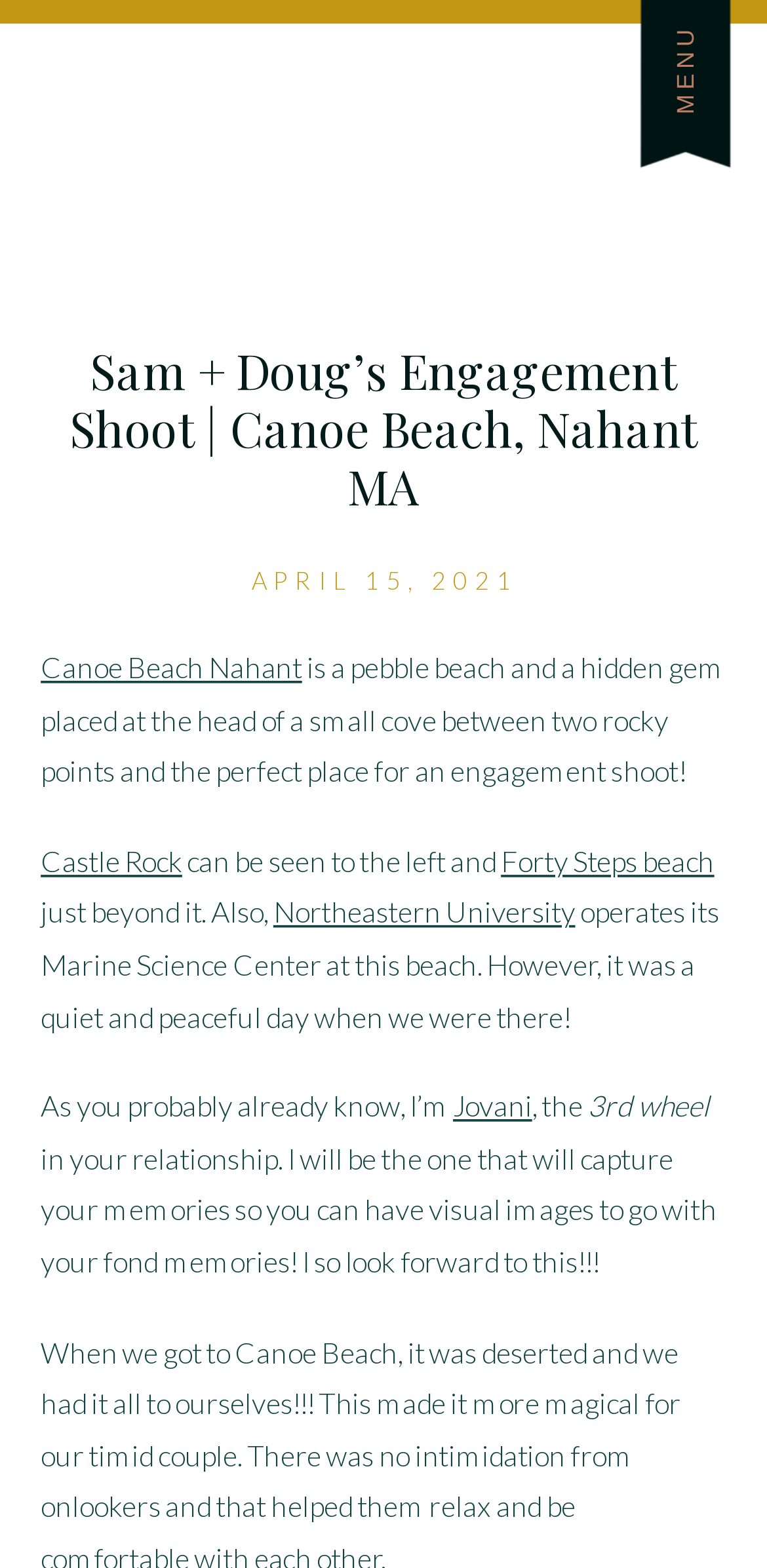Analyze the image and provide a detailed answer to the question: What is near Canoe Beach?

I determined what is near Canoe Beach by reading the text 'Castle Rock can be seen to the left and Forty Steps beach just beyond it. Also, Northeastern University operates its Marine Science Center at this beach.' which suggests that Castle Rock, Forty Steps beach, and Northeastern University are near Canoe Beach.